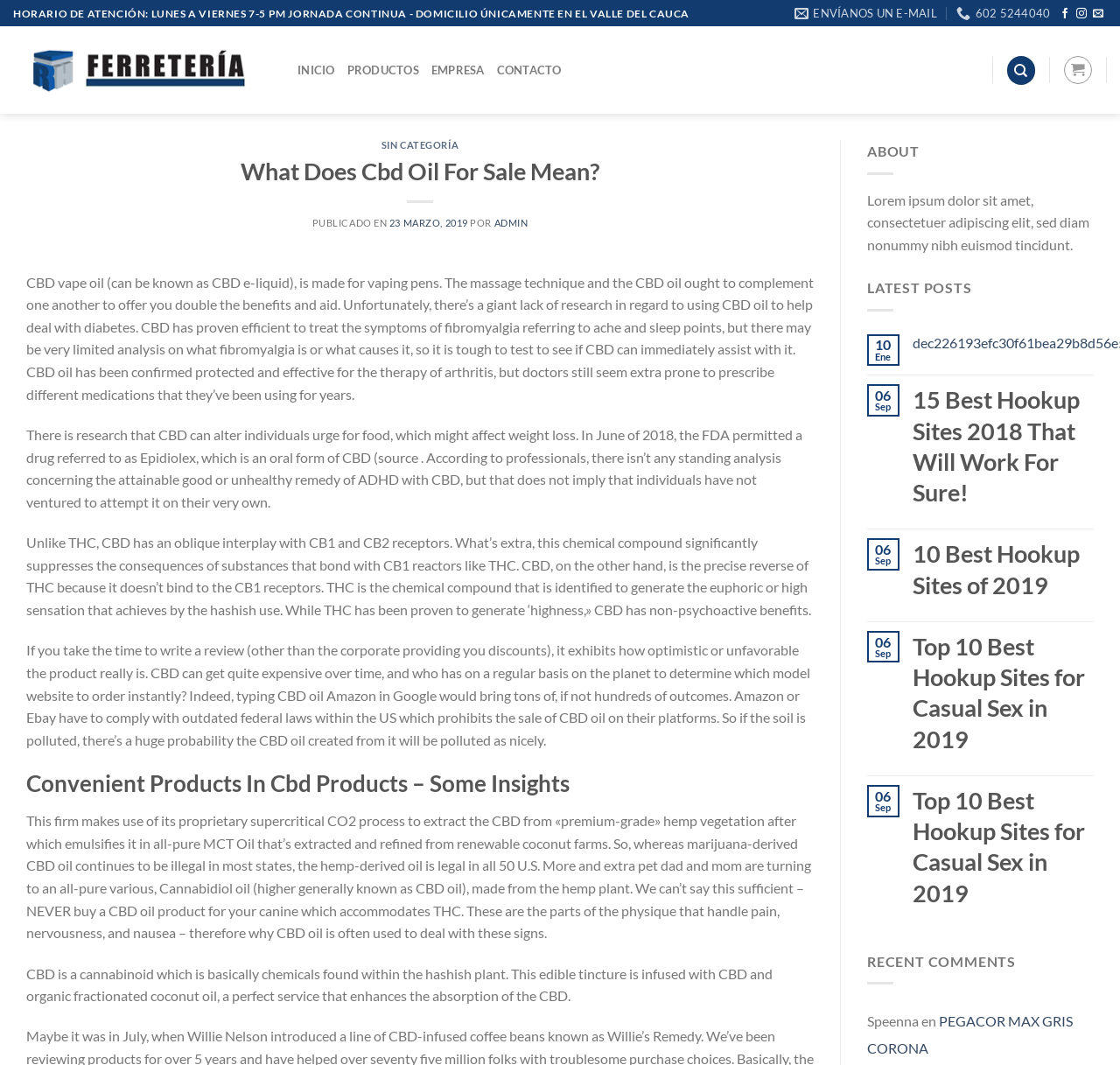What is the purpose of the 'Buscar' link?
Please provide a comprehensive answer based on the information in the image.

I inferred the purpose of the 'Buscar' link by its location and text content, which suggests that it is a search function, allowing users to search for specific content within the webpage or website.